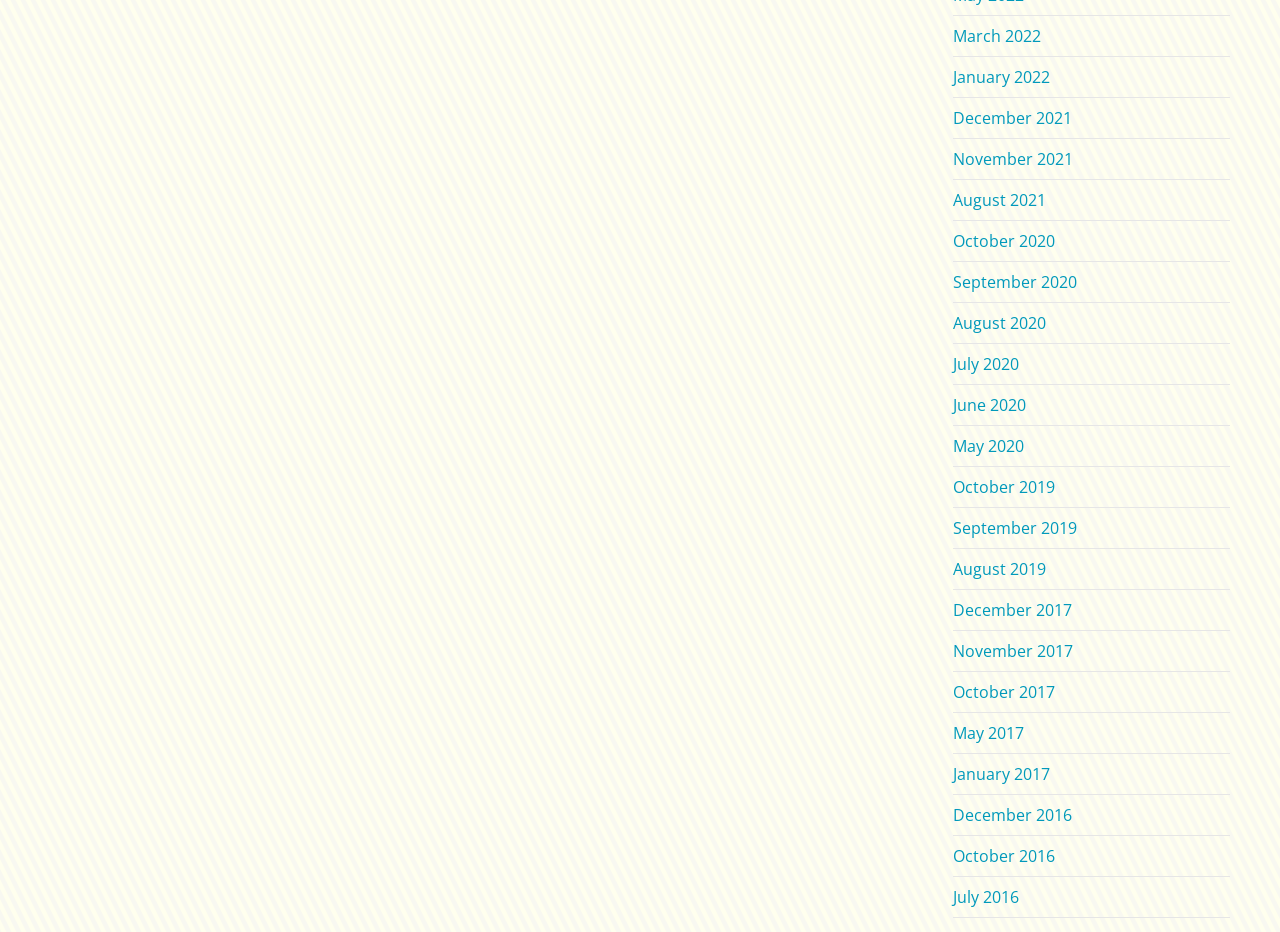What is the most recent month listed?
Look at the image and respond with a one-word or short phrase answer.

March 2022